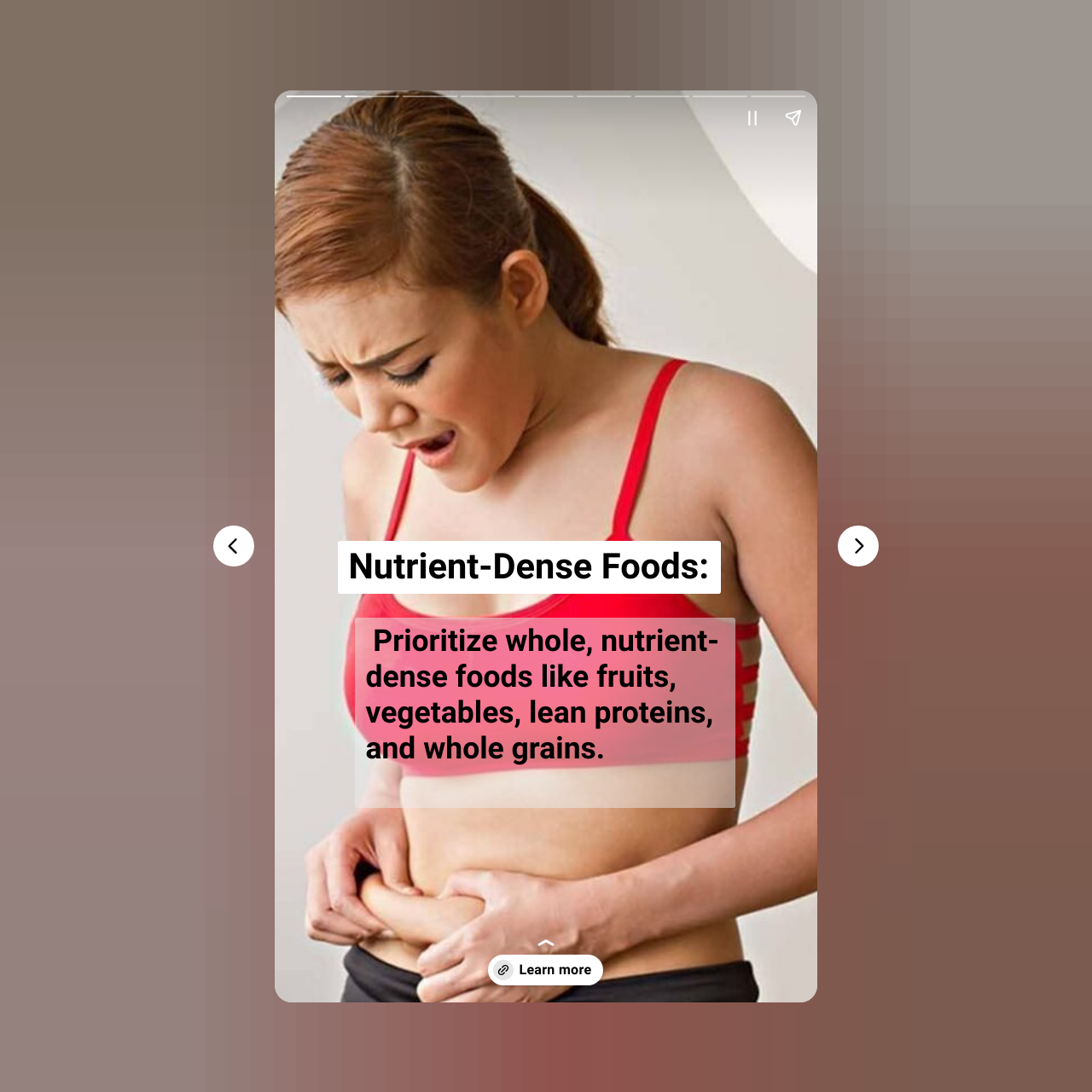Create a detailed narrative of the webpage’s visual and textual elements.

The webpage is about losing body fat, with a comprehensive guide on effective methods. At the top of the page, there is a large image related to weight loss tips for women, taking up most of the width and about 90% of the height. Below the image, there are two headings, "Nutrient-Dense Foods:" and a subheading that elaborates on the importance of prioritizing whole, nutrient-dense foods like fruits, vegetables, lean proteins, and whole grains. 

To the right of the subheading, there is a "Learn more" button, accompanied by two small icons. The button is positioned near the bottom of the page, about 14% from the bottom edge. 

On the top-left corner, there is a canvas element that spans the entire width and height of the page, but it does not contain any visible content. 

In the top-middle section, there is a complementary section that contains two buttons, "Pause story" and "Share story", positioned side by side. 

At the middle of the page, there are two navigation buttons, "Previous page" and "Next page", placed on the left and right sides, respectively.